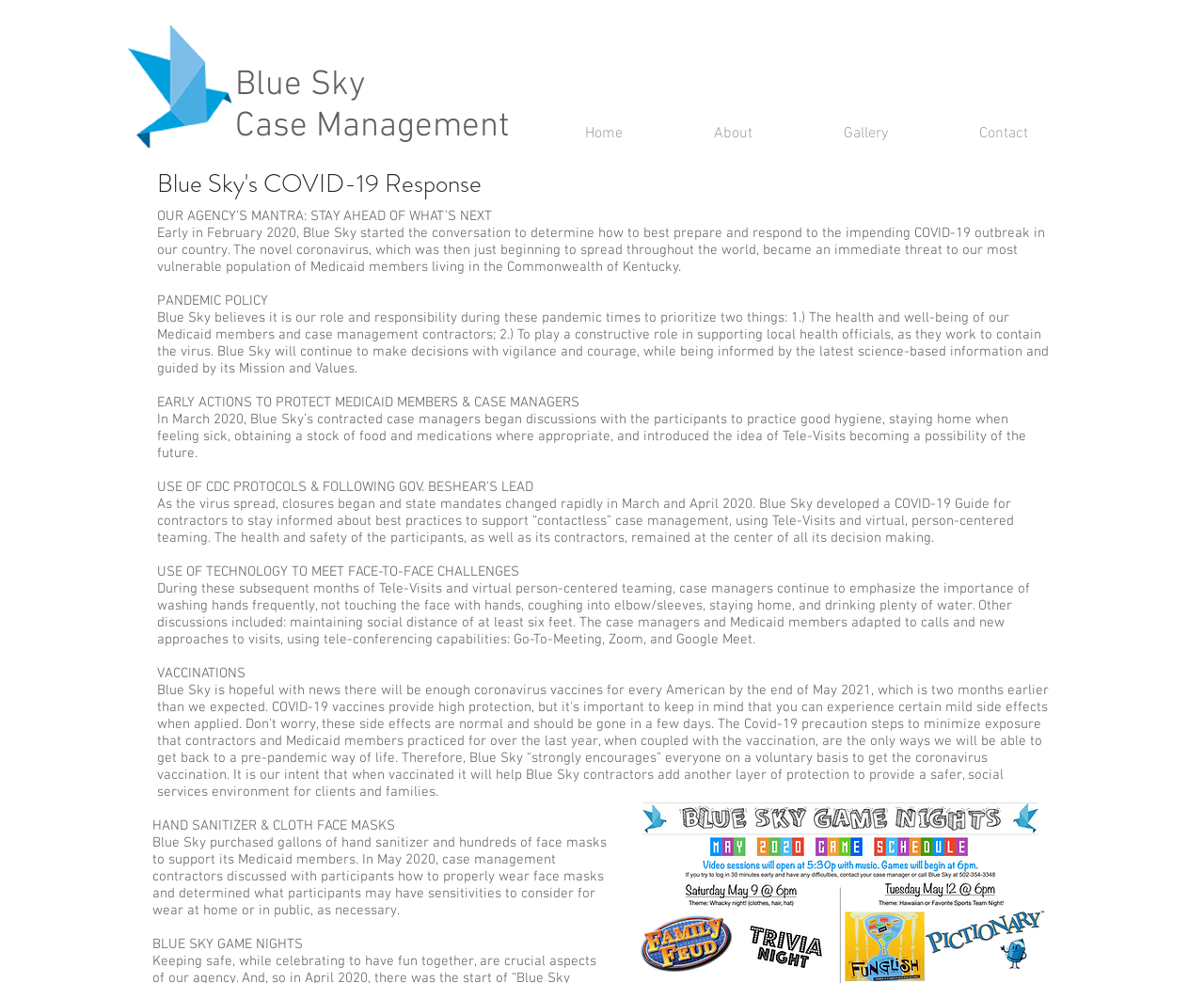What did the agency purchase to support Medicaid members? Examine the screenshot and reply using just one word or a brief phrase.

Hand sanitizer and face masks